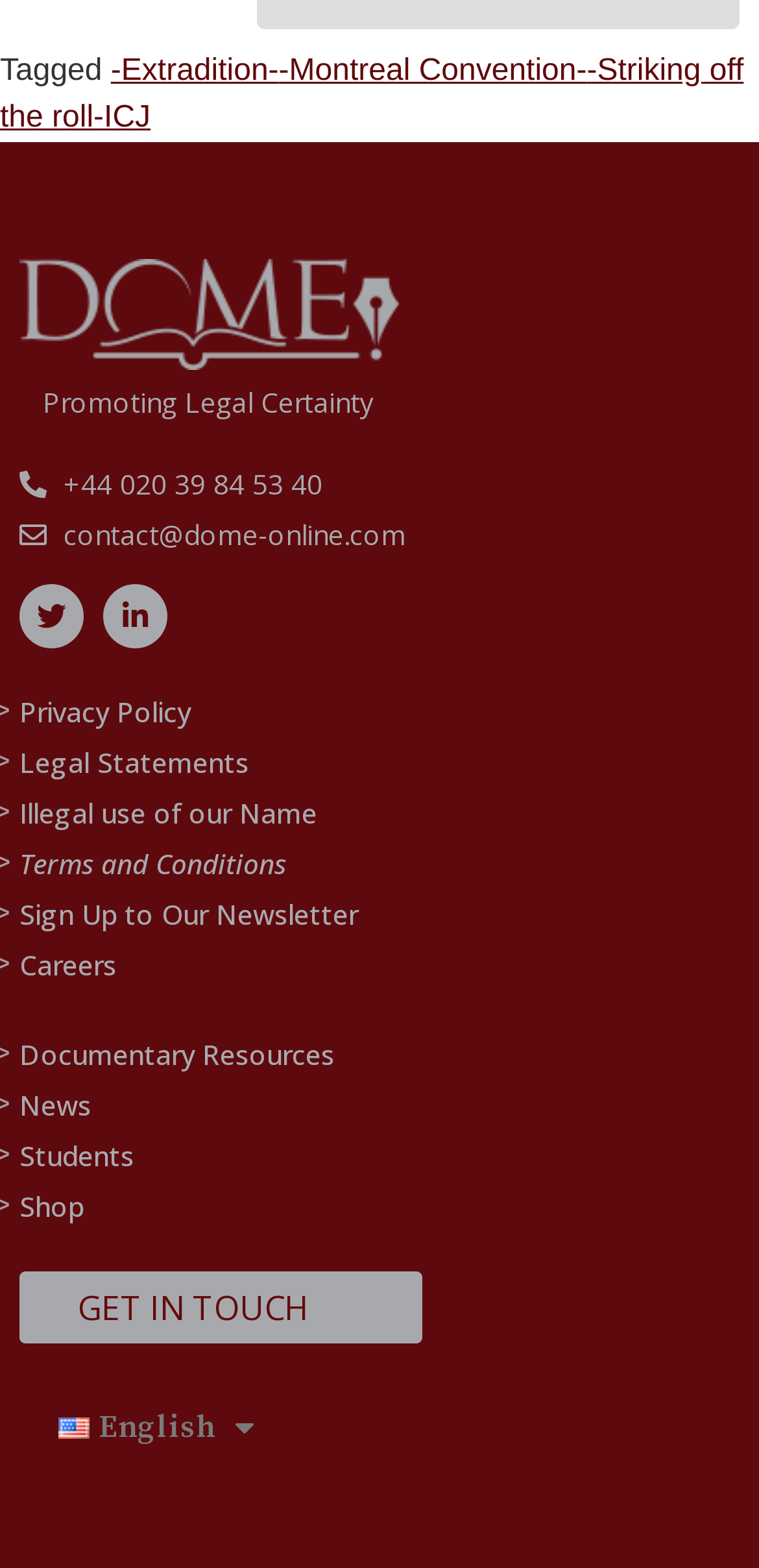Locate the bounding box coordinates of the element that should be clicked to fulfill the instruction: "Click on the ICJ link".

[0.137, 0.065, 0.198, 0.086]